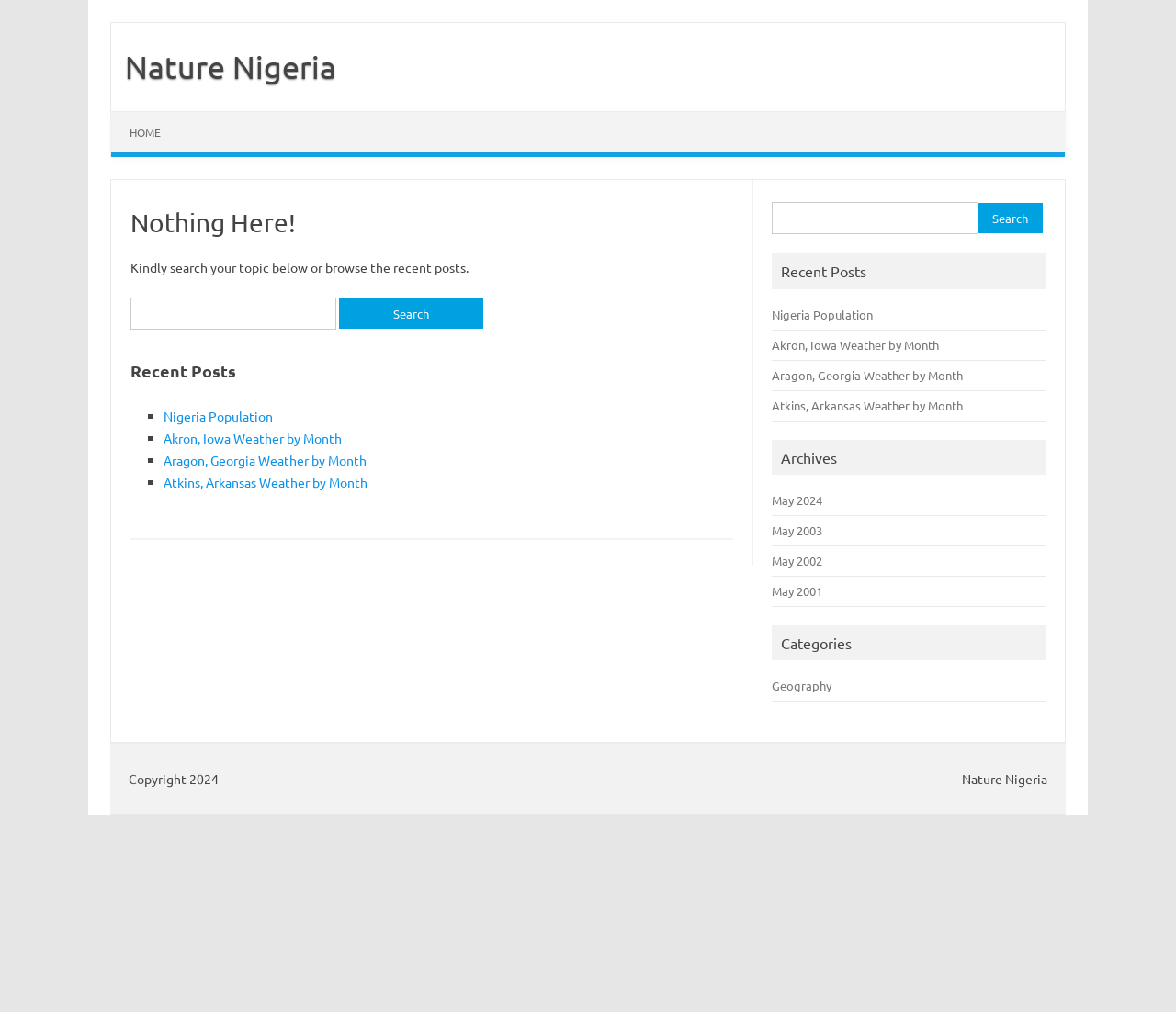Consider the image and give a detailed and elaborate answer to the question: 
What is the category of the post 'Nigeria Population'?

The category of the post 'Nigeria Population' is 'Geography', which is indicated by the link 'Geography' under the 'Categories' section.